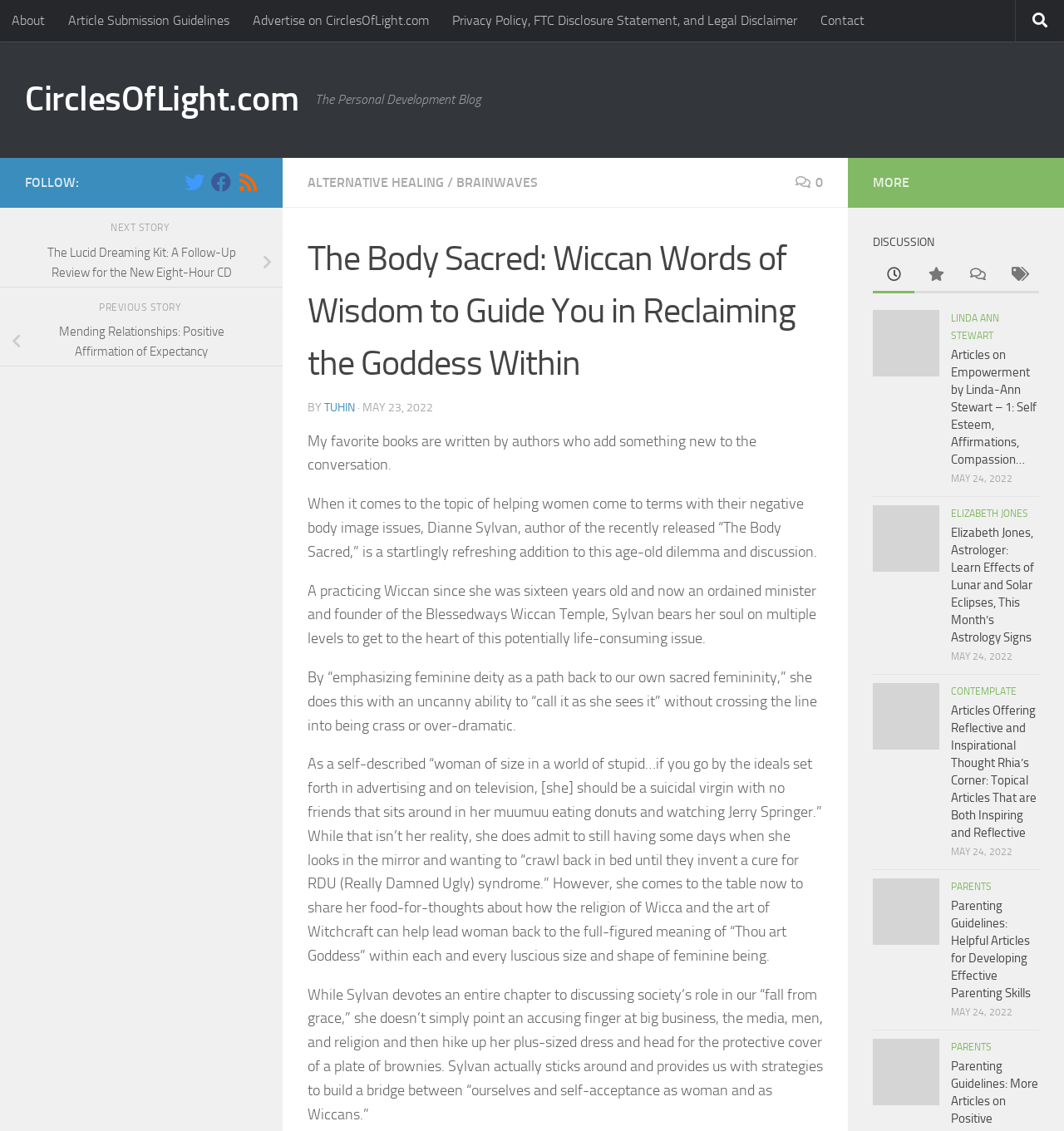Give a one-word or one-phrase response to the question: 
What is the topic of the article?

Helping women with negative body image